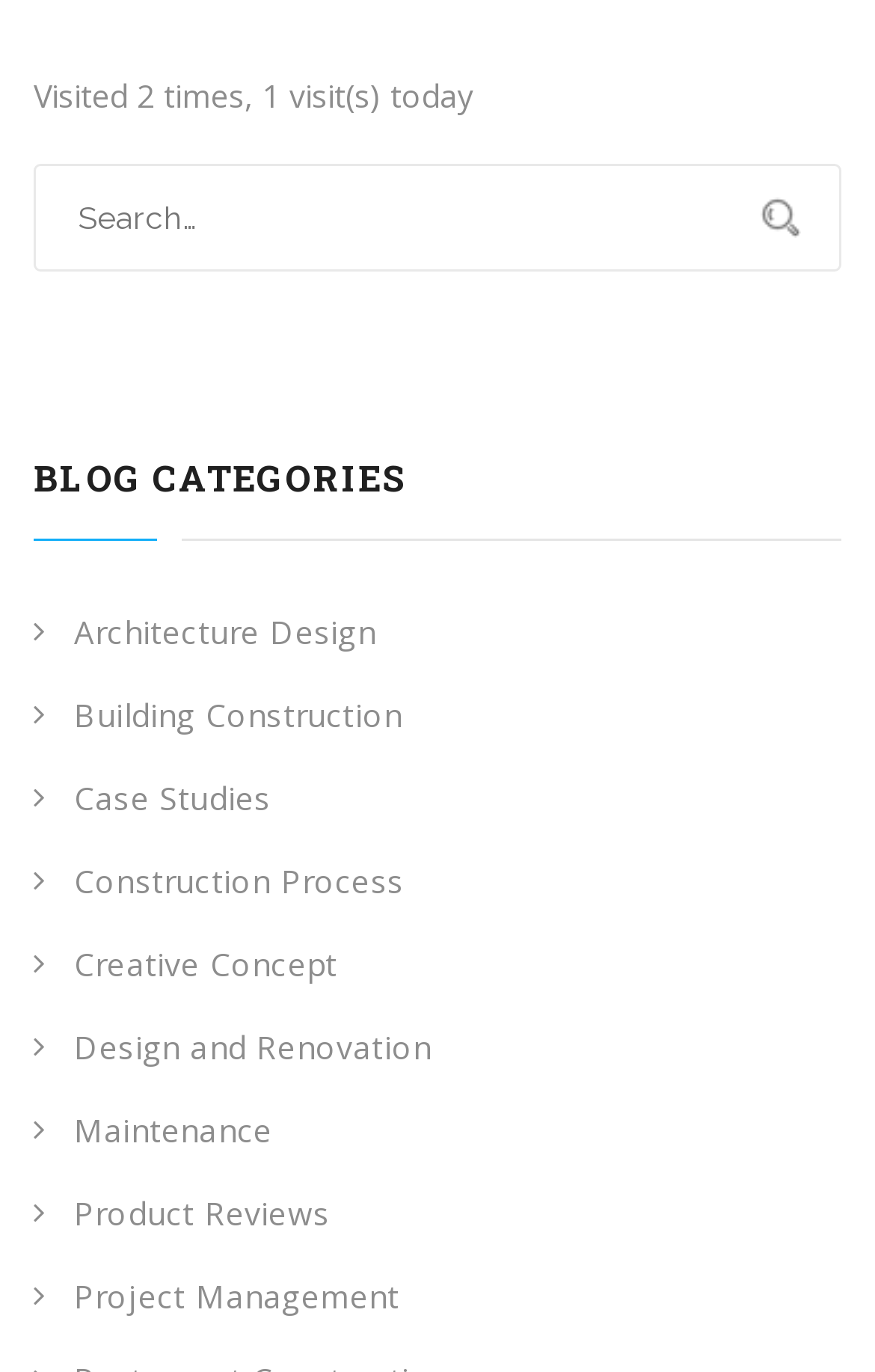Can you specify the bounding box coordinates of the area that needs to be clicked to fulfill the following instruction: "Click on the photographer's name"?

None